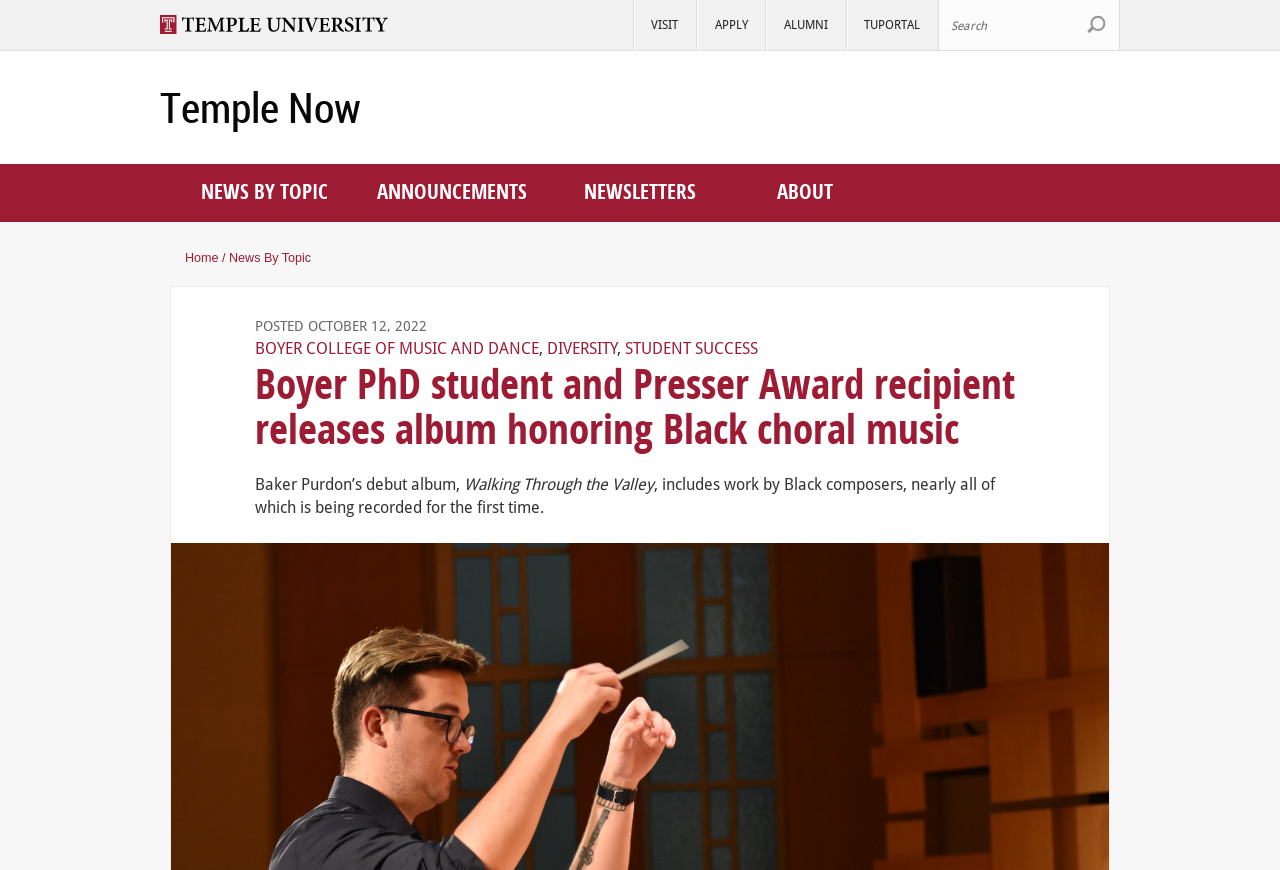Determine the bounding box of the UI component based on this description: "TUportal". The bounding box coordinates should be four float values between 0 and 1, i.e., [left, top, right, bottom].

[0.661, 0.0, 0.733, 0.059]